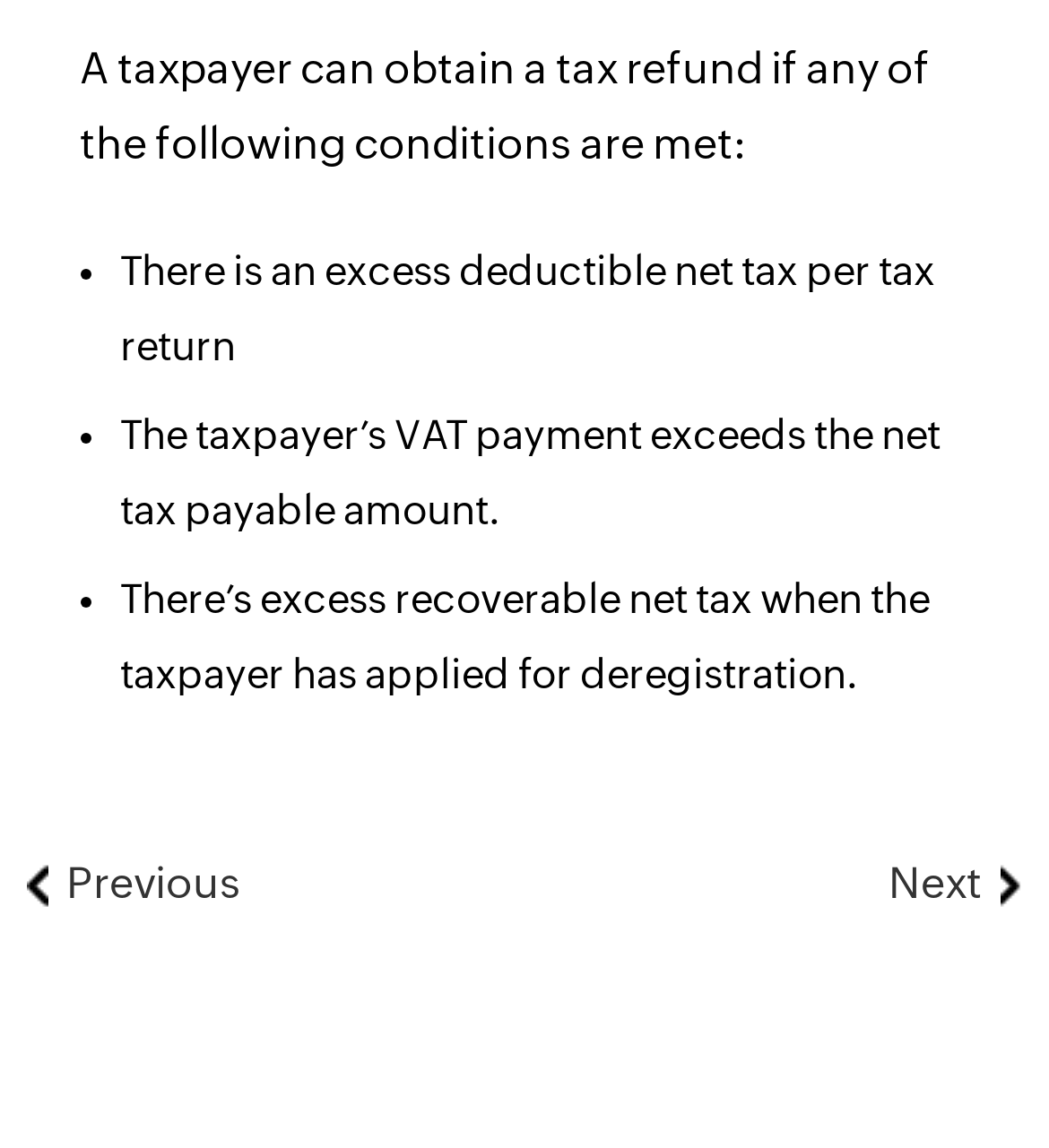How many sentences are there in the main content area? Examine the screenshot and reply using just one word or a brief phrase.

Three